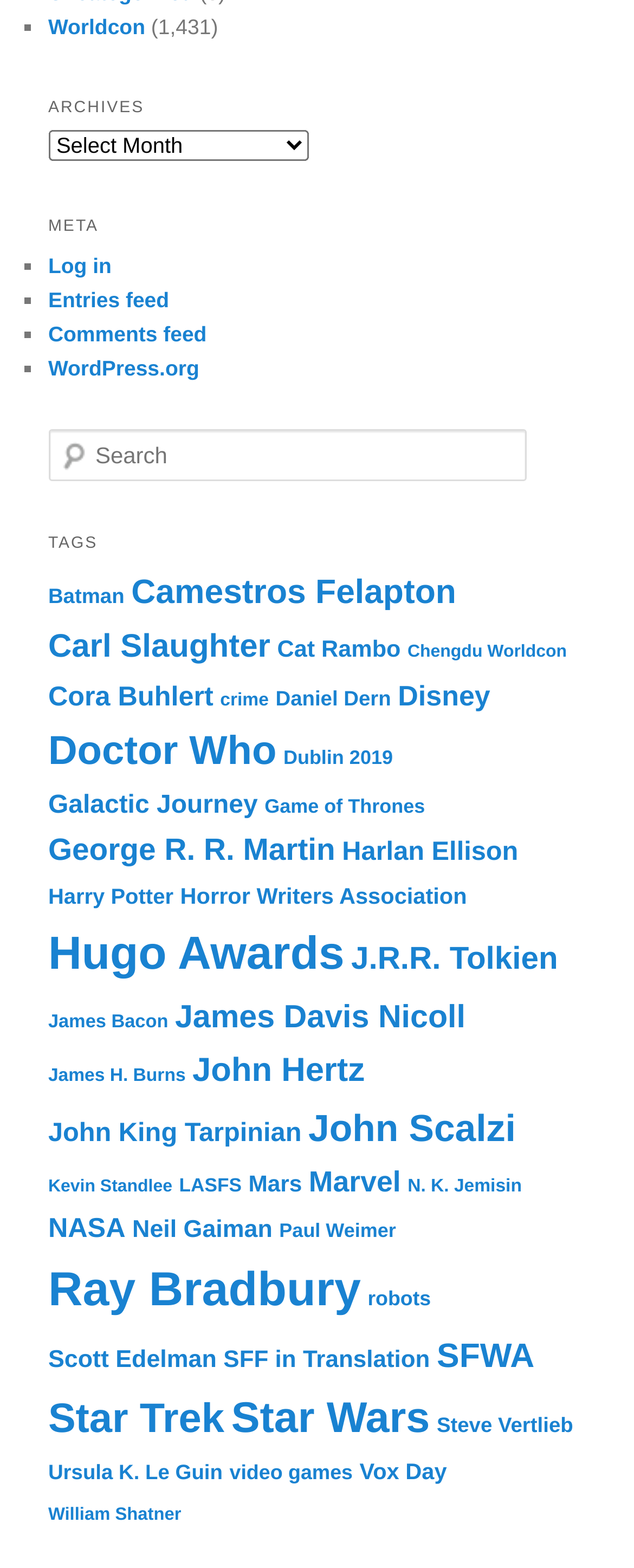Answer the question in a single word or phrase:
What is the last link in the TAGS section?

William Shatner